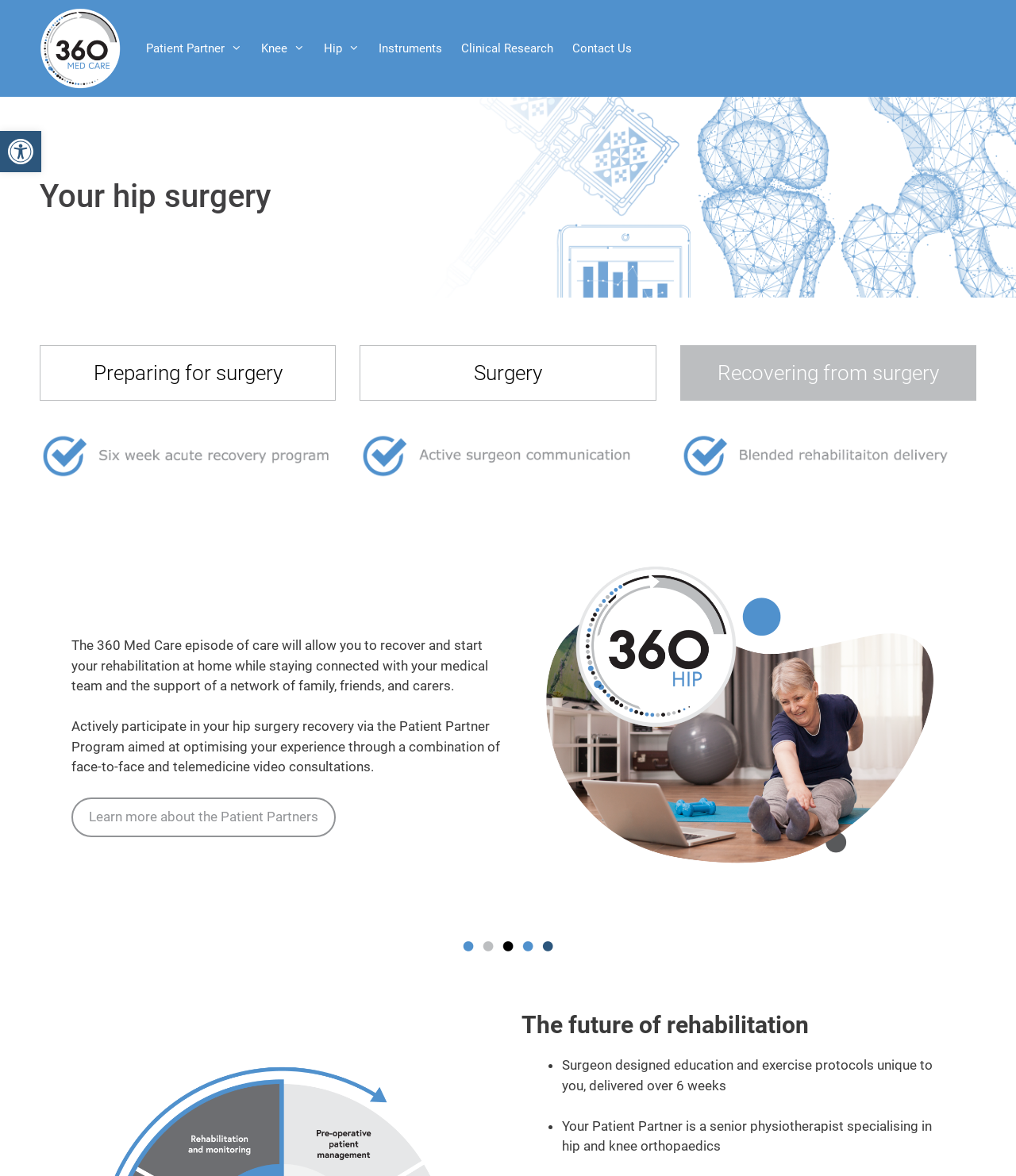Identify the bounding box coordinates for the element you need to click to achieve the following task: "Open accessibility tools". Provide the bounding box coordinates as four float numbers between 0 and 1, in the form [left, top, right, bottom].

[0.0, 0.111, 0.041, 0.146]